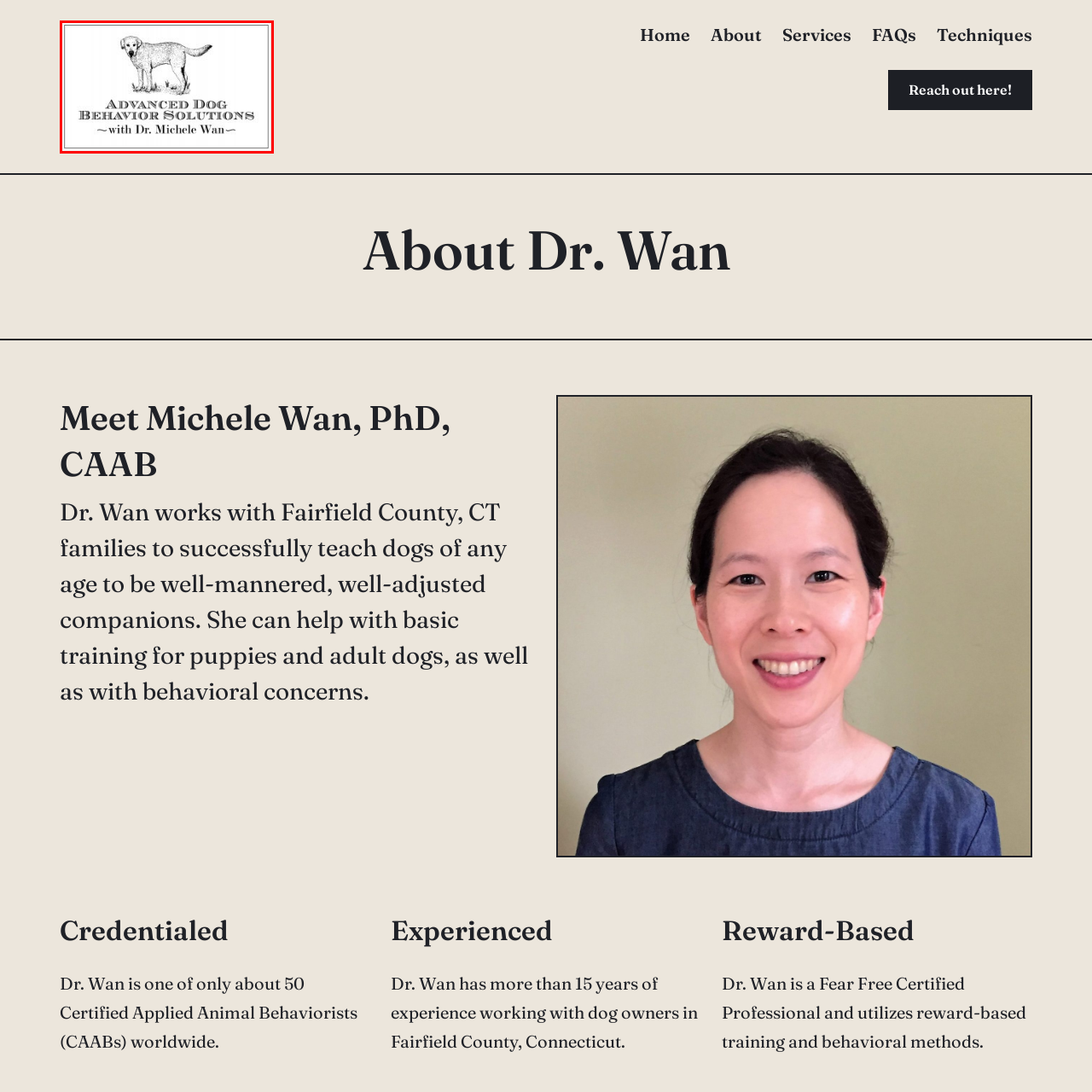Check the image marked by the red frame and reply to the question using one word or phrase:
What is the tone conveyed by the design?

Elegance and professionalism